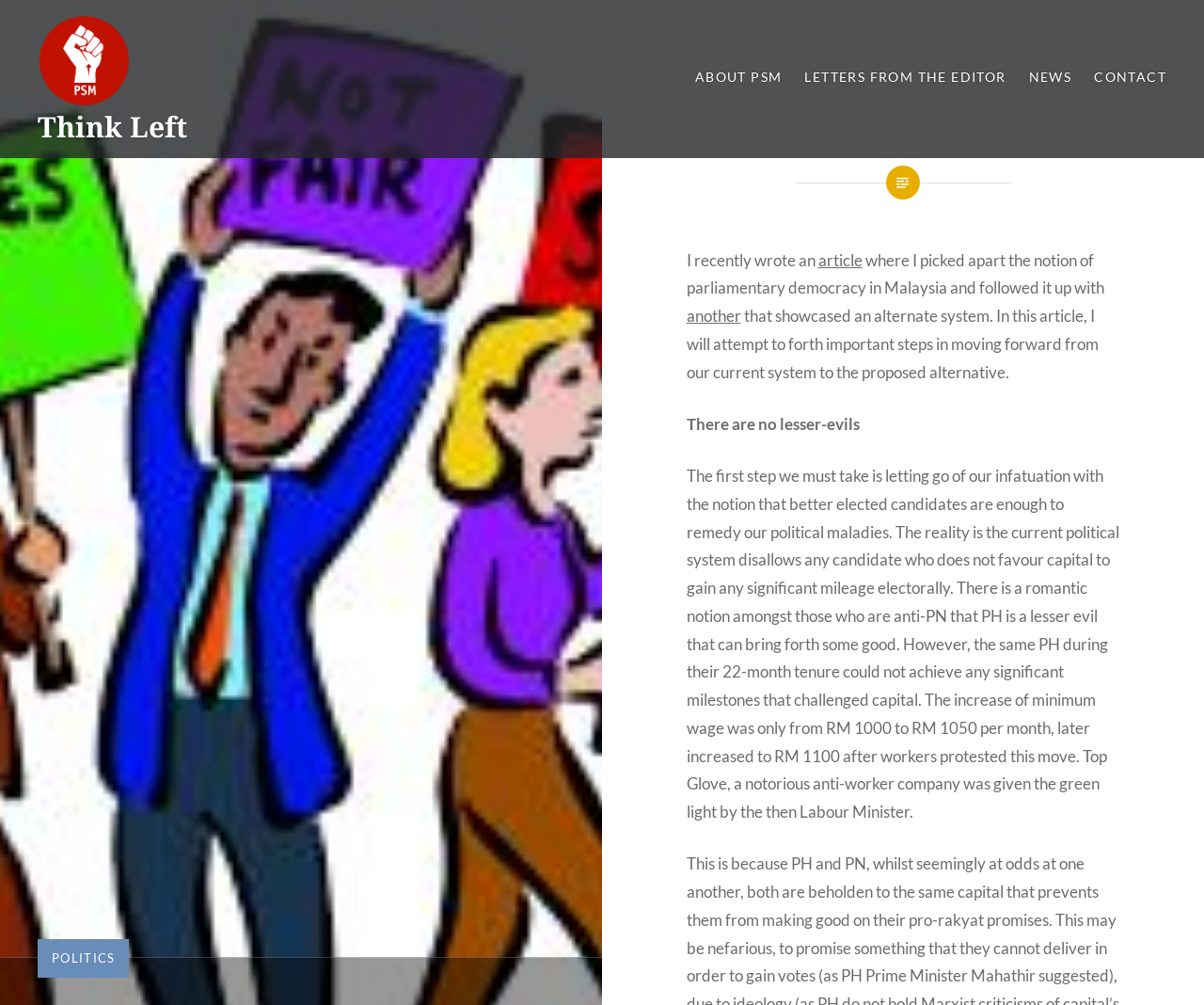Determine the bounding box coordinates for the UI element with the following description: "parent_node: Think Left". The coordinates should be four float numbers between 0 and 1, represented as [left, top, right, bottom].

[0.031, 0.092, 0.116, 0.111]